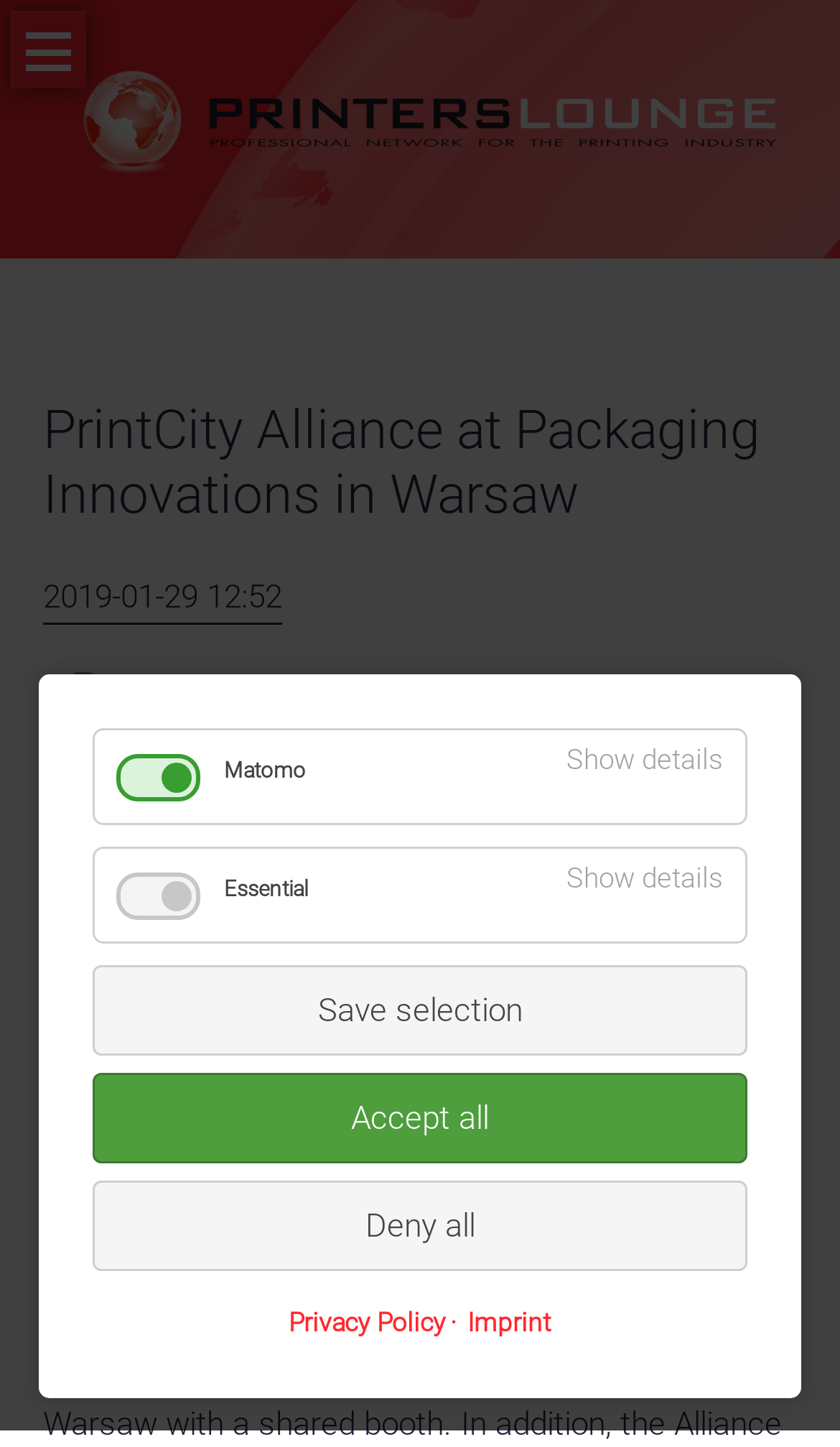How many buttons are present in the cookie section?
Please answer the question with as much detail and depth as you can.

By analyzing the webpage structure, I found four buttons in the cookie section: 'Save selection', 'Accept all', 'Deny all', and two 'Show details' buttons.